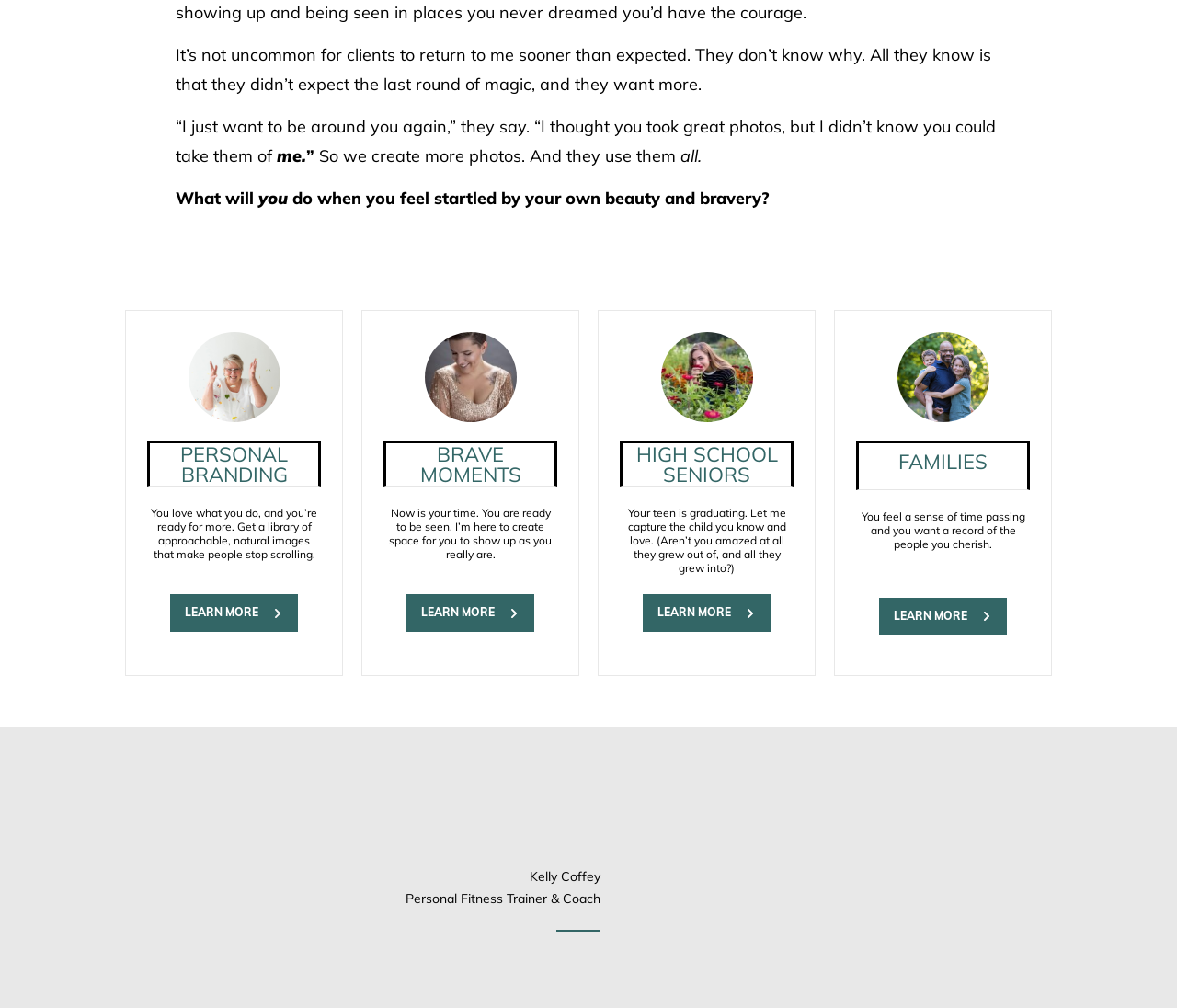What is the purpose of the photography services? Observe the screenshot and provide a one-word or short phrase answer.

To capture memories